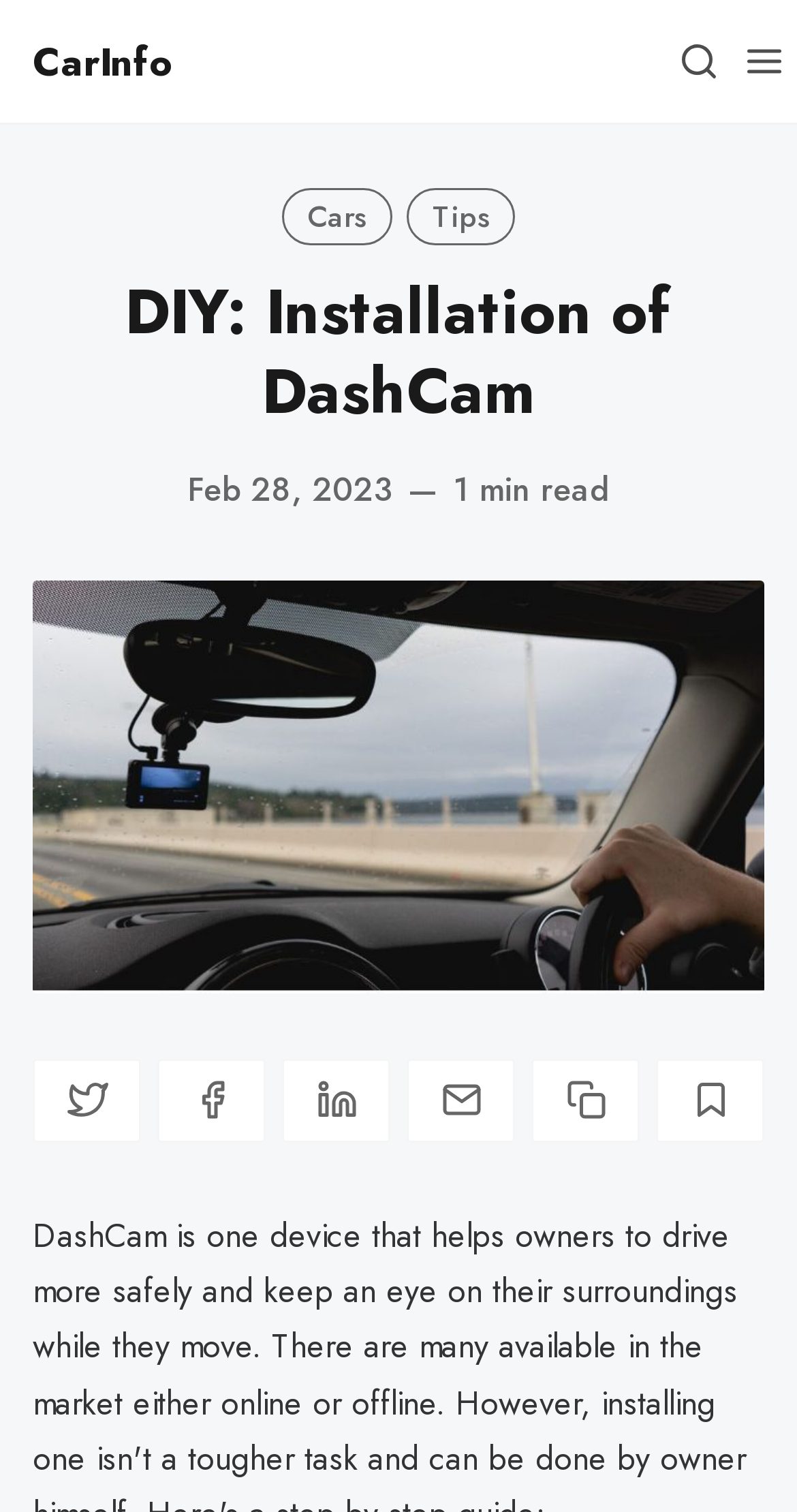Given the description "Tips", provide the bounding box coordinates of the corresponding UI element.

[0.51, 0.124, 0.646, 0.162]